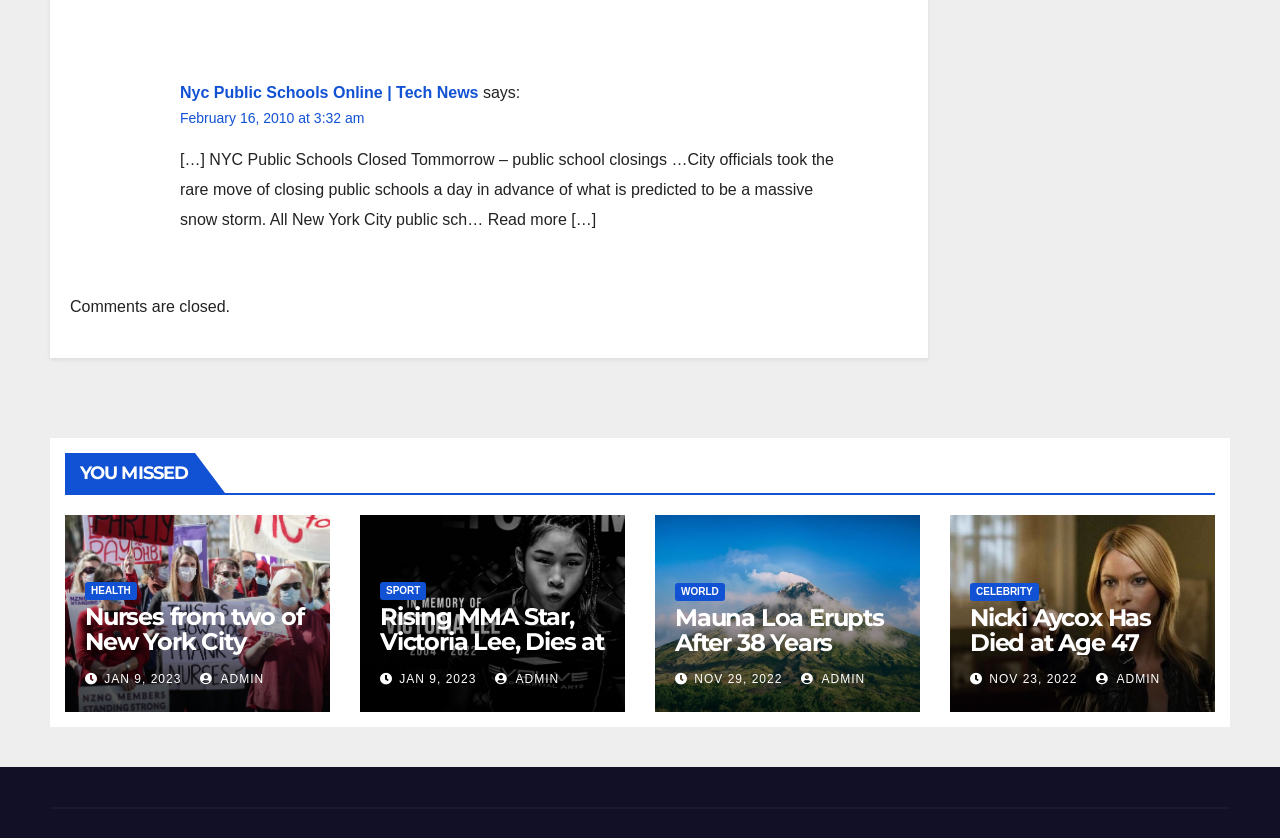Specify the bounding box coordinates of the area that needs to be clicked to achieve the following instruction: "Search".

None